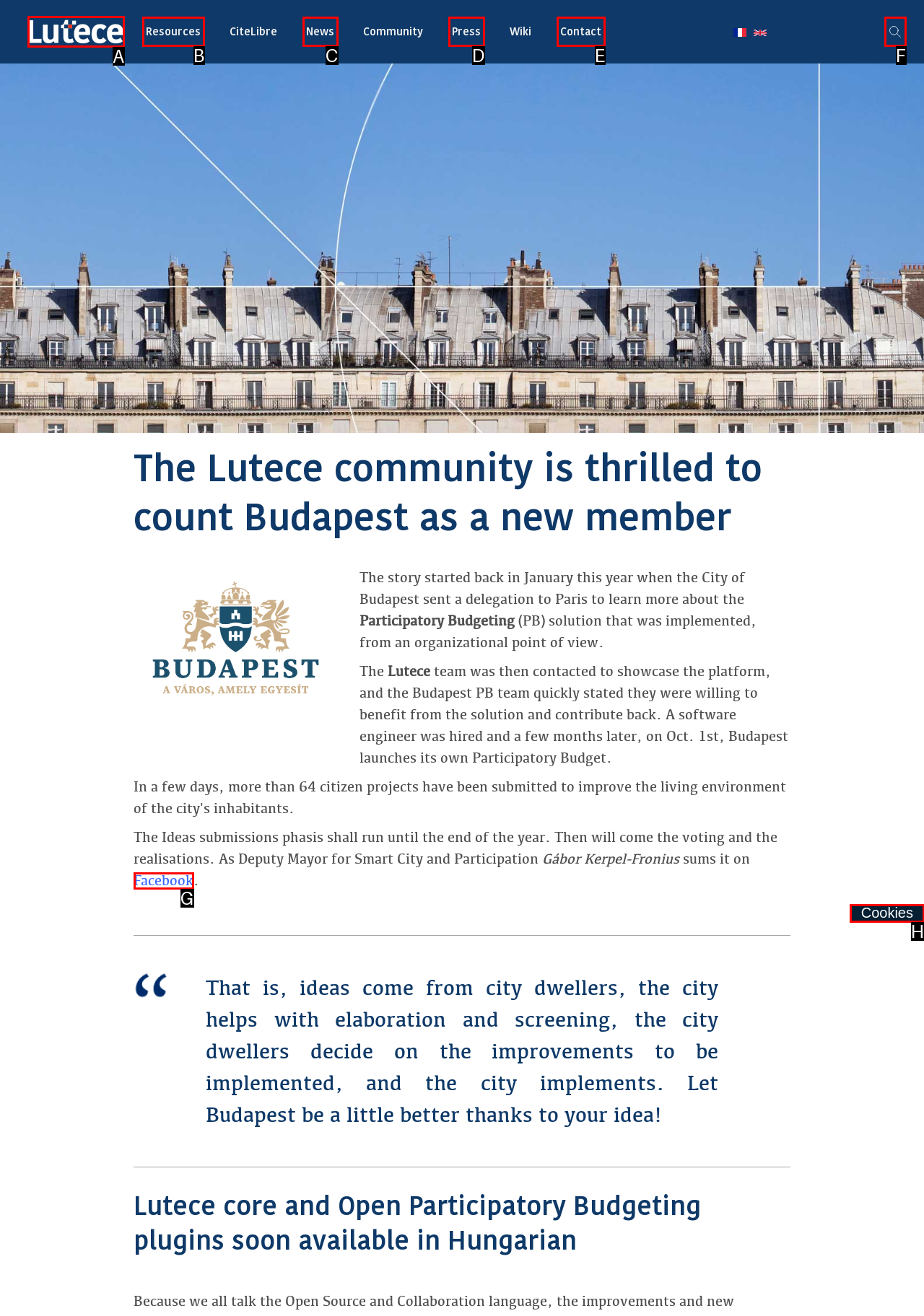Given the description: parent_node: Resources, identify the HTML element that fits best. Respond with the letter of the correct option from the choices.

A